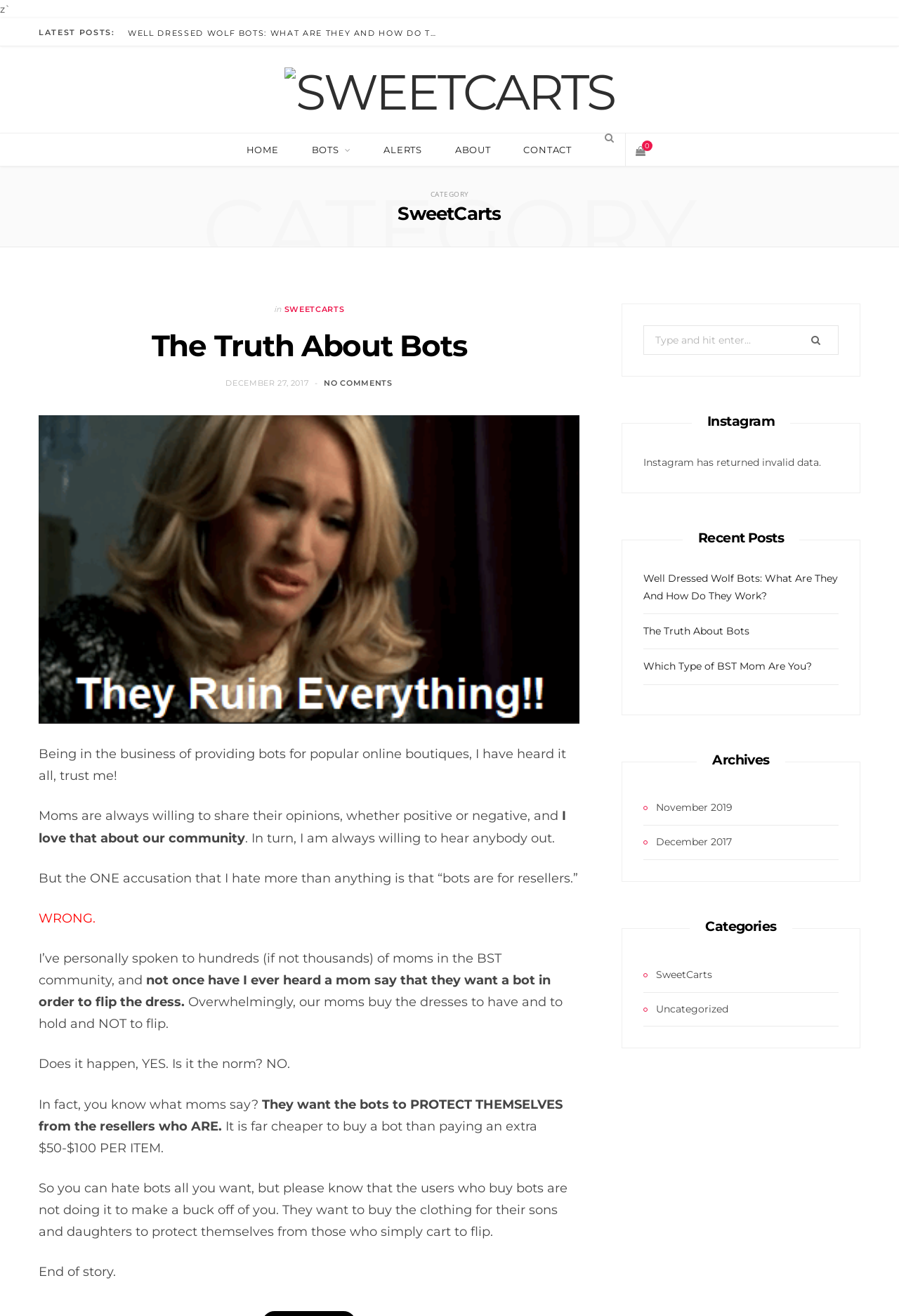What is the category of the latest post?
Give a detailed and exhaustive answer to the question.

The latest post is 'Well Dressed Wolf Bots: What Are They And How Do They Work?' and it belongs to the category 'SweetCarts' which is indicated by the link 'SweetCarts' above the post title.